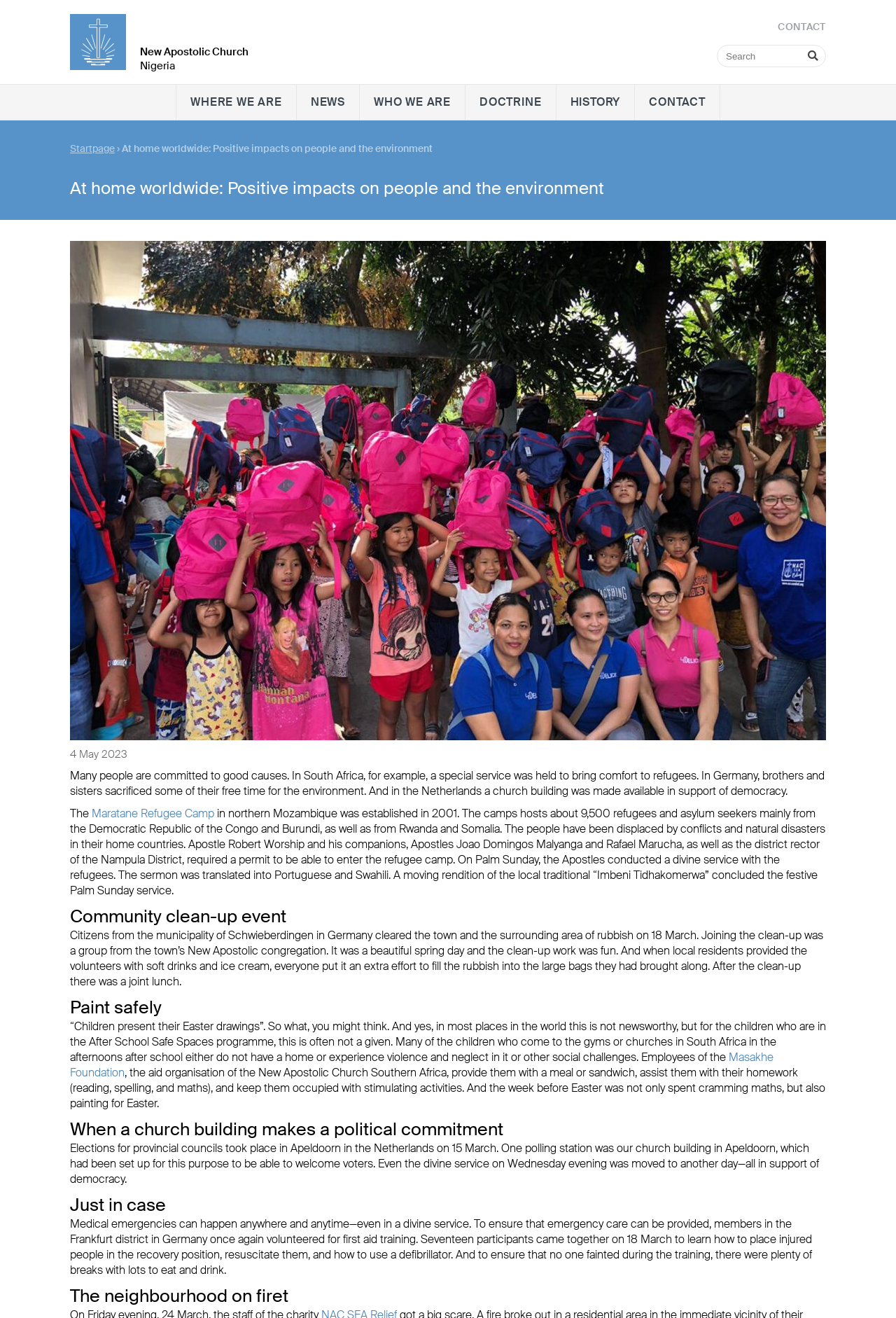What is the main title displayed on this webpage?

New Apostolic Church
Nigeria